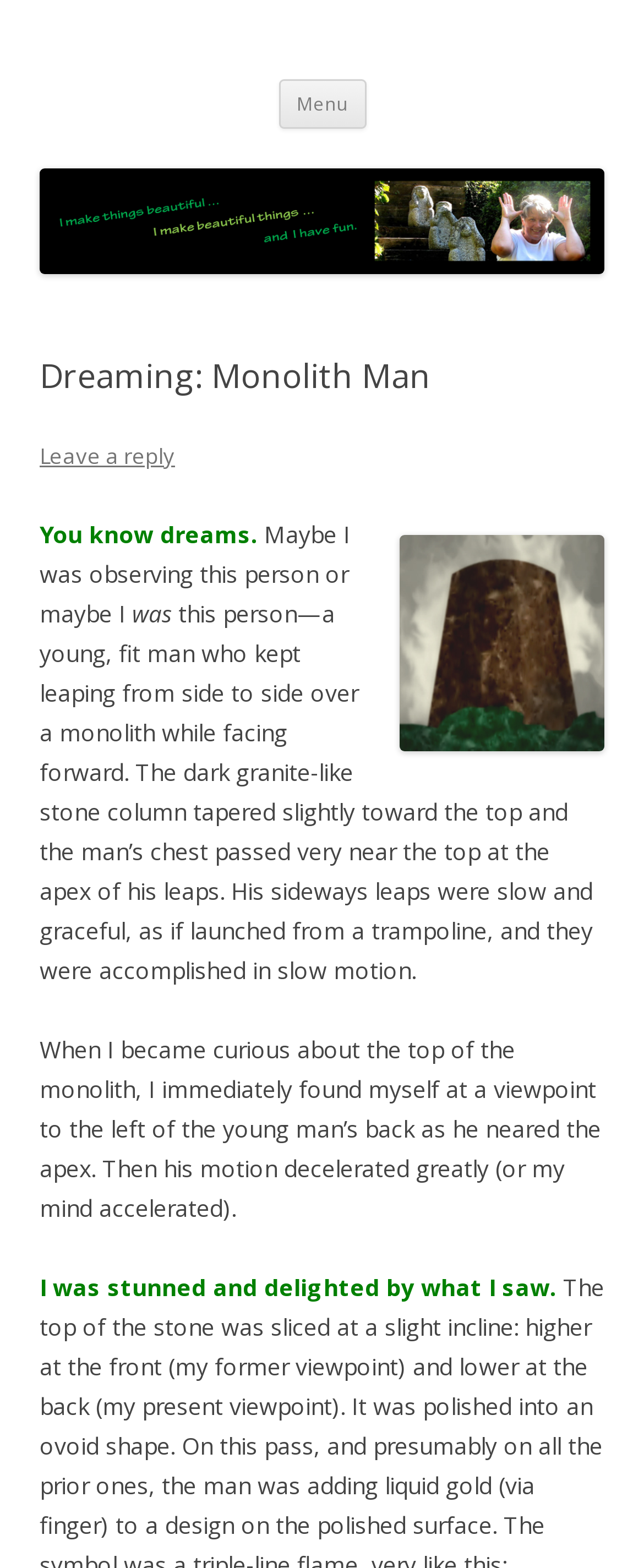Based on the image, provide a detailed and complete answer to the question: 
What is the author of the article?

The webpage has multiple instances of the name 'JO LIGHTFOOT', including a link and a heading element, which suggests that JO LIGHTFOOT is the author of the article.